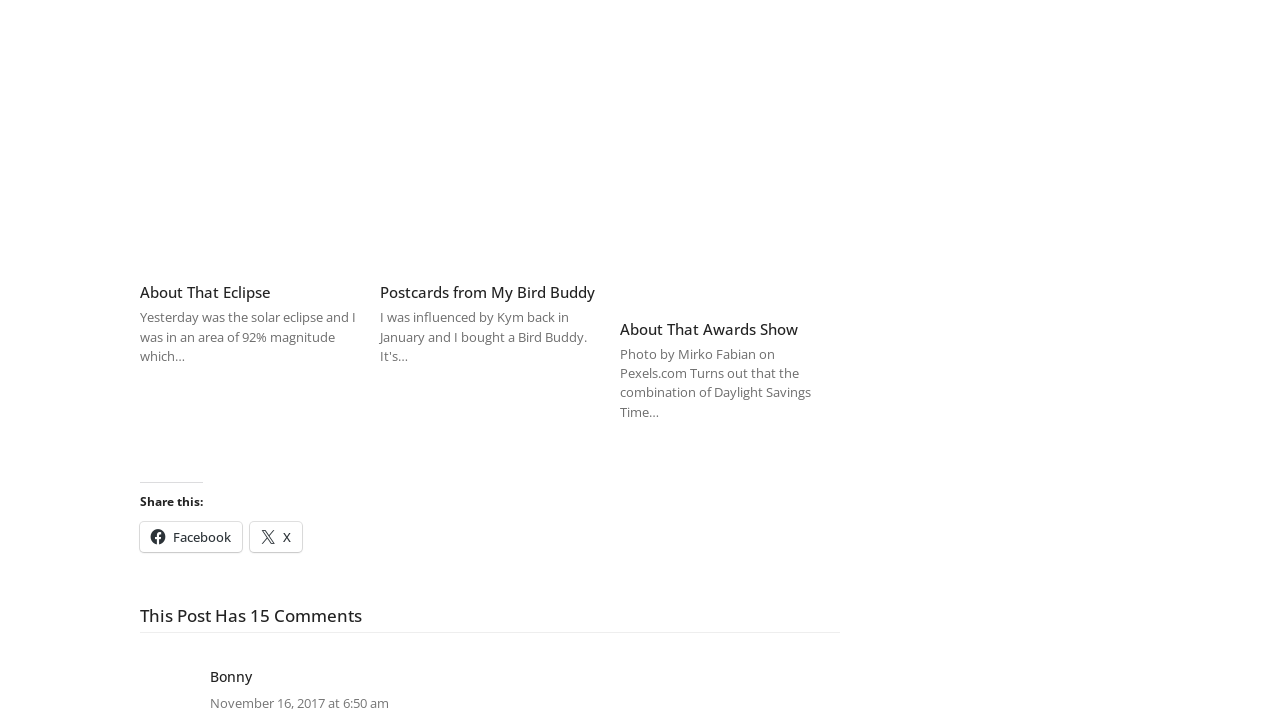What is the topic of the first link?
Please use the visual content to give a single word or phrase answer.

Eclipse